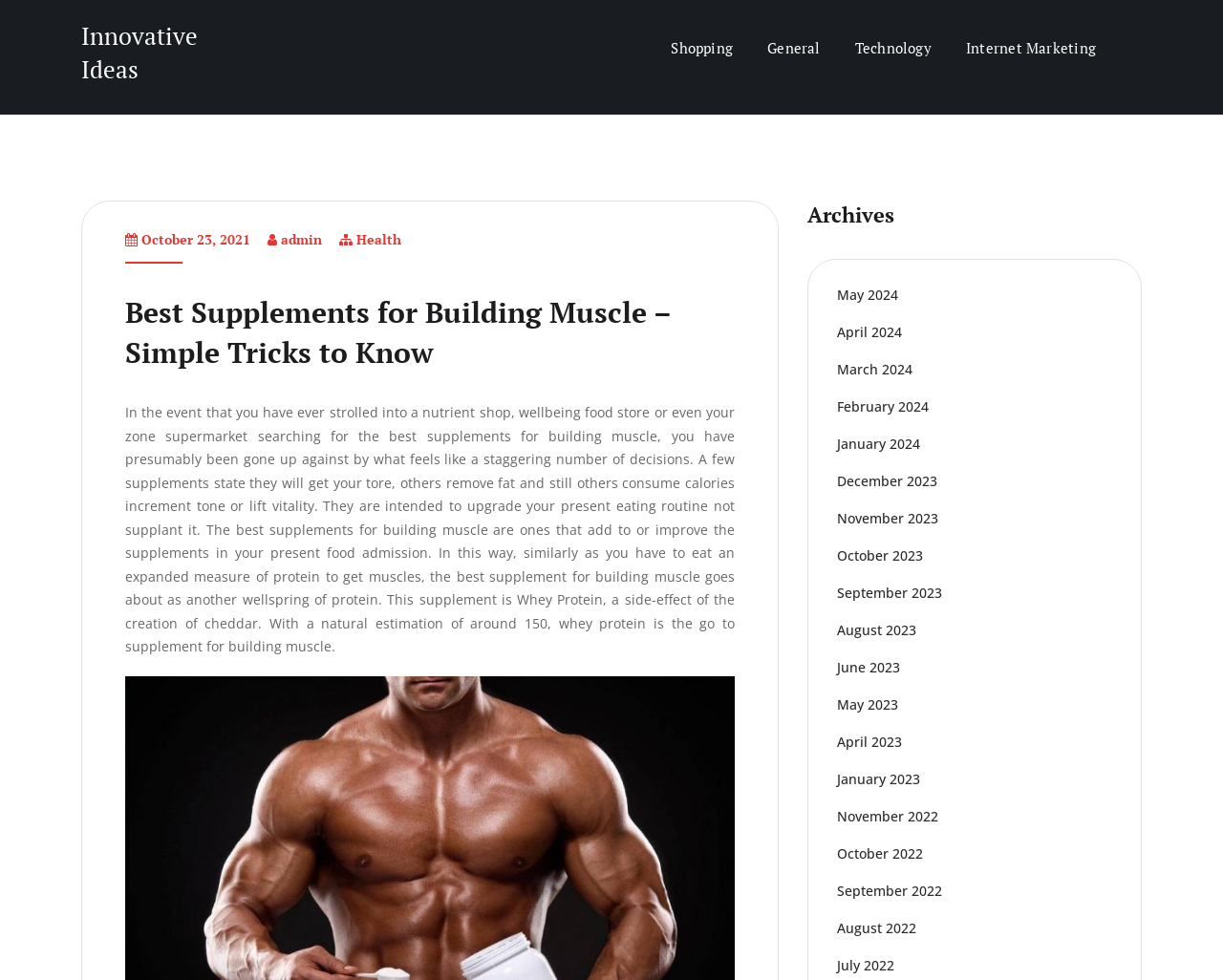Please identify the bounding box coordinates of the area I need to click to accomplish the following instruction: "Read the article about 'Best Supplements for Building Muscle'".

[0.102, 0.299, 0.601, 0.38]